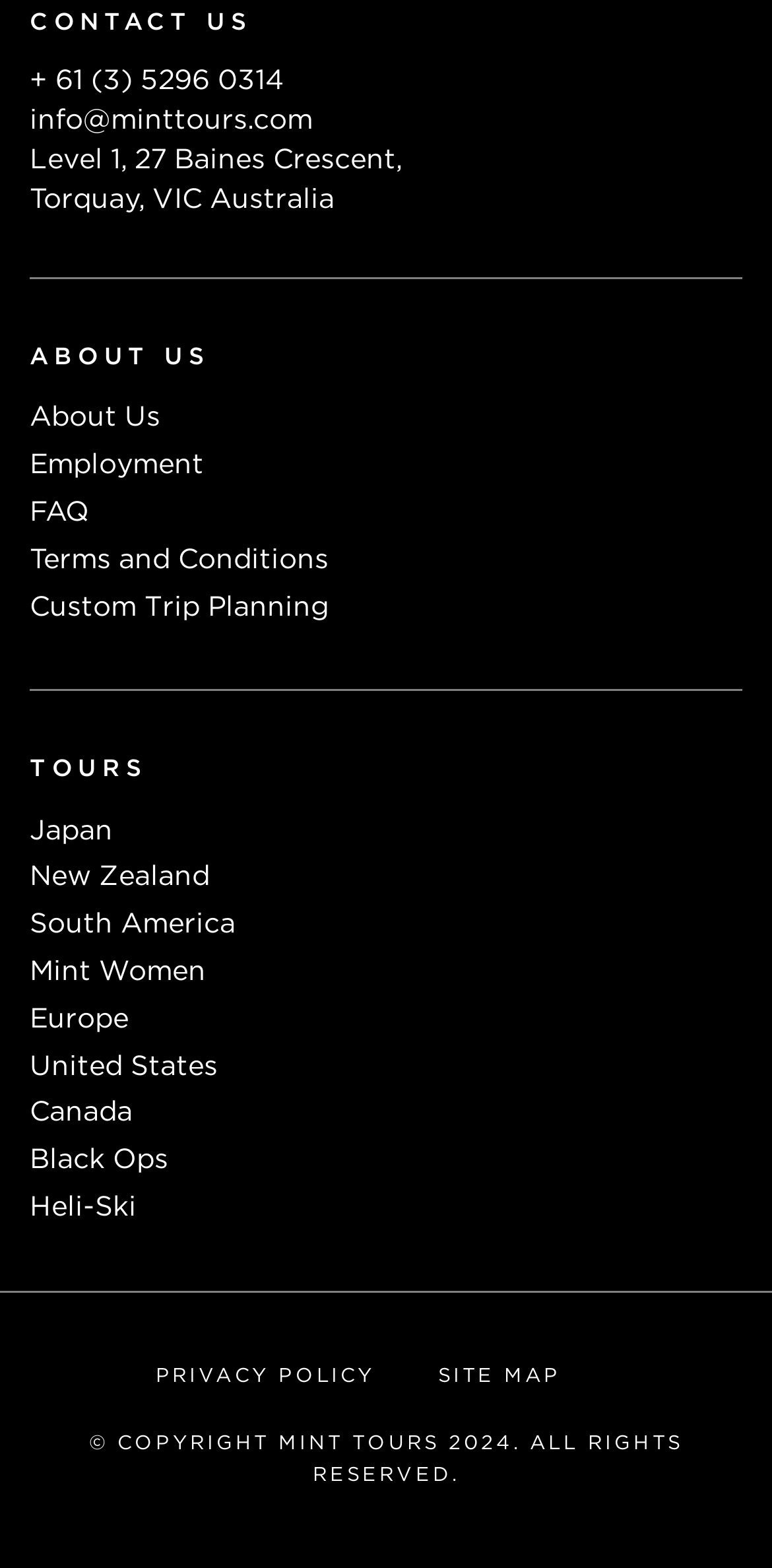What is the company's email address?
Provide an in-depth and detailed answer to the question.

I found the email address by looking at the links on the webpage, specifically the one that says 'info@minttours.com' which is located at the top of the page.